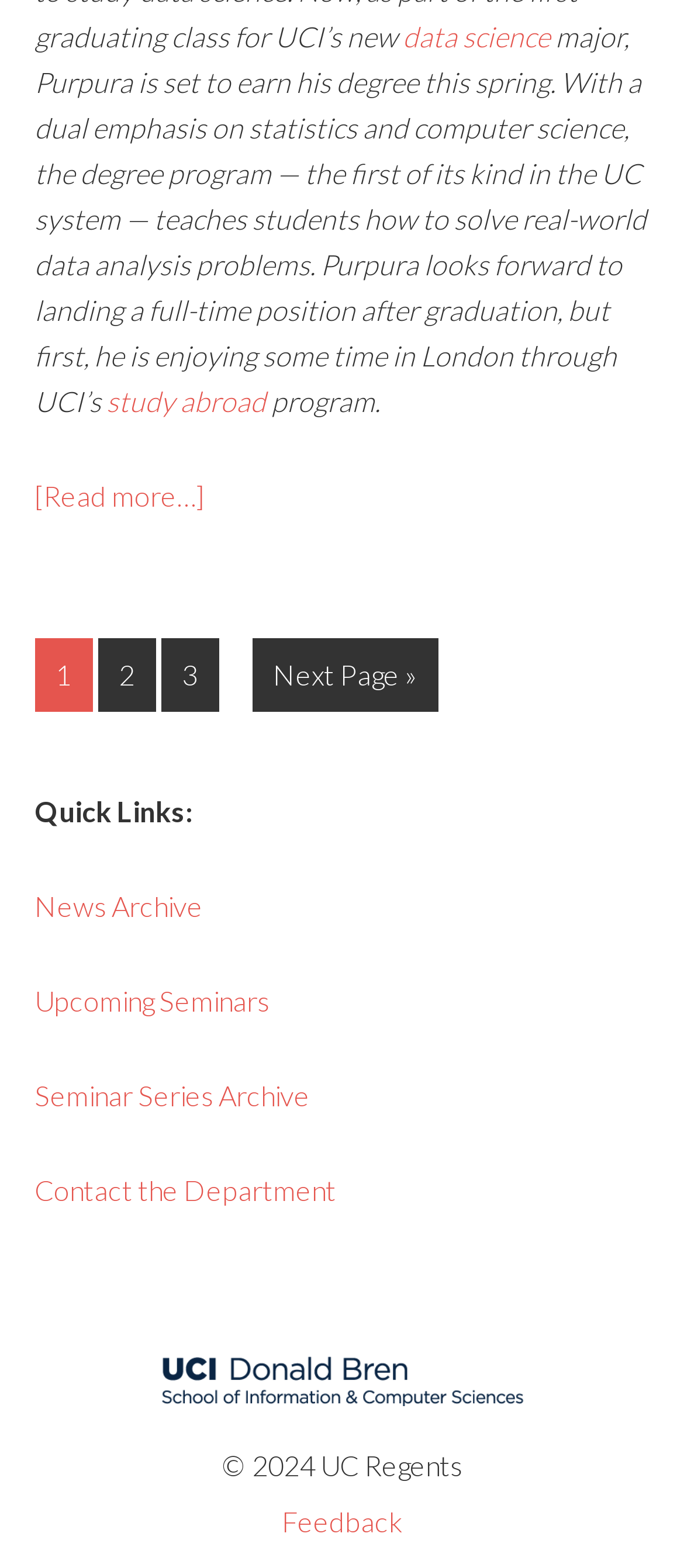Please identify the bounding box coordinates of the element that needs to be clicked to execute the following command: "visit the news archive". Provide the bounding box using four float numbers between 0 and 1, formatted as [left, top, right, bottom].

[0.05, 0.566, 0.296, 0.588]